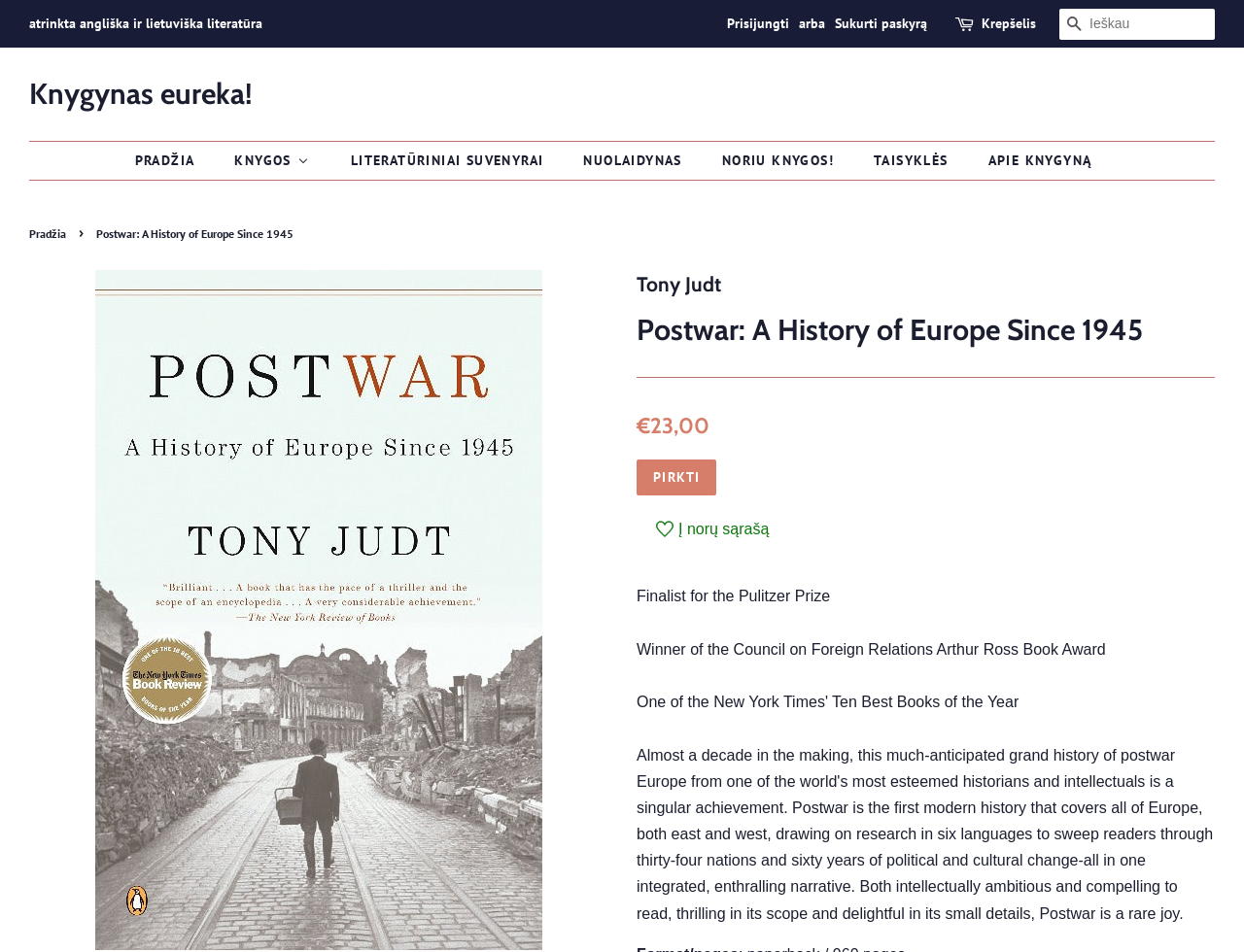Describe every aspect of the webpage in a detailed manner.

This webpage appears to be an online bookstore, specifically a product page for the book "Postwar: A History of Europe Since 1945" by Tony Judt. 

At the top of the page, there is a navigation bar with links to "Prisijungti" (login), "Sukurti paskyrą" (create an account), and a shopping cart icon. On the right side of the navigation bar, there is a search bar with a button labeled "IEŠKAU" (search).

Below the navigation bar, there is a main menu with links to "Pradžia" (home), "Knygos" (books), "Literatūriniai suvenyrai" (literary souvenirs), "Nuolaidynas" (discounts), "Noriu knygos!" (I want books!), "Taisyklės" (rules), and "Apie knygyną" (about the bookstore).

On the left side of the page, there is a breadcrumb navigation showing the path "Pradžia" > "Postwar: A History of Europe Since 1945". 

The main content of the page is dedicated to the book "Postwar: A History of Europe Since 1945". There is a large image of the book cover, and below it, the book title and author are displayed in headings. The book's price, "€23,00", is shown, along with two buttons: "PIRKTI" (buy) and "Į norų sąrašą" (add to wishlist). 

The page also highlights the book's awards, including "Finalist for the Pulitzer Prize" and "Winner of the Council on Foreign Relations Arthur Ross Book Award".